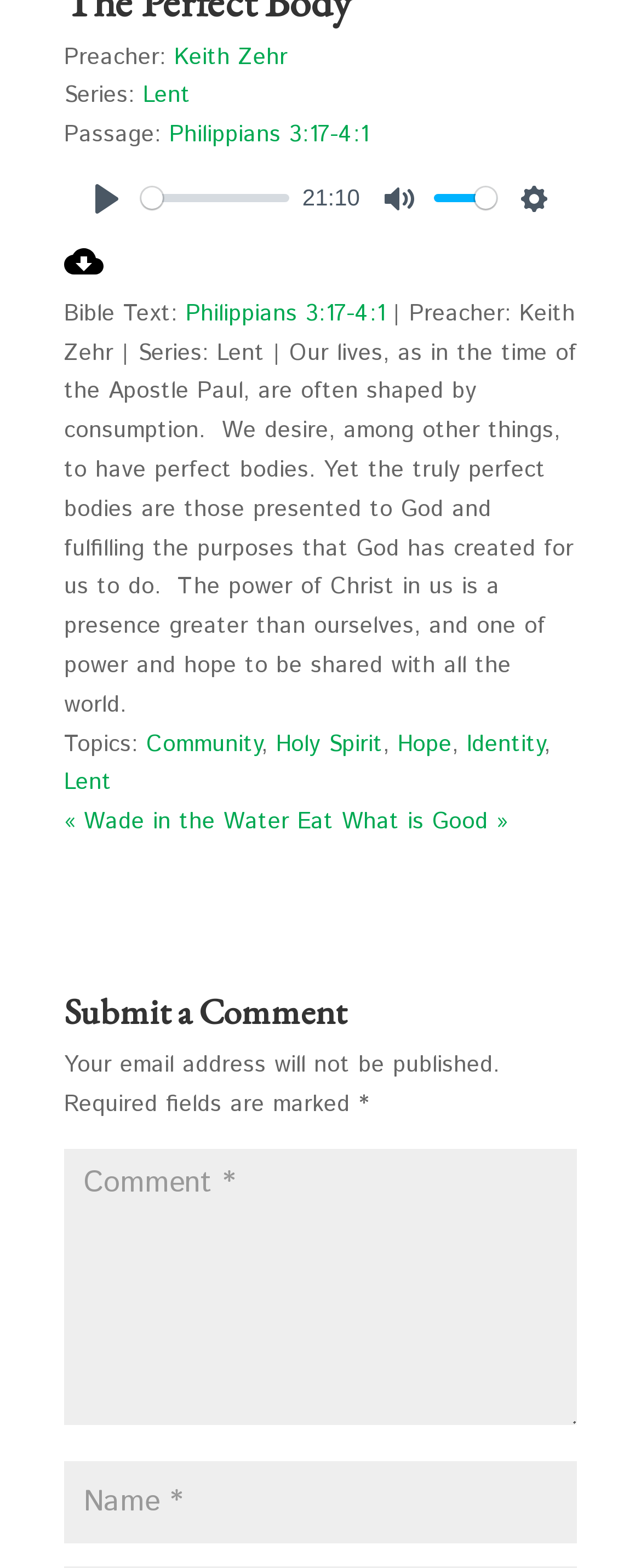Find the bounding box coordinates for the HTML element described in this sentence: "Play 00:00 21:10 Mute Settings". Provide the coordinates as four float numbers between 0 and 1, in the format [left, top, right, bottom].

[0.1, 0.1, 0.9, 0.154]